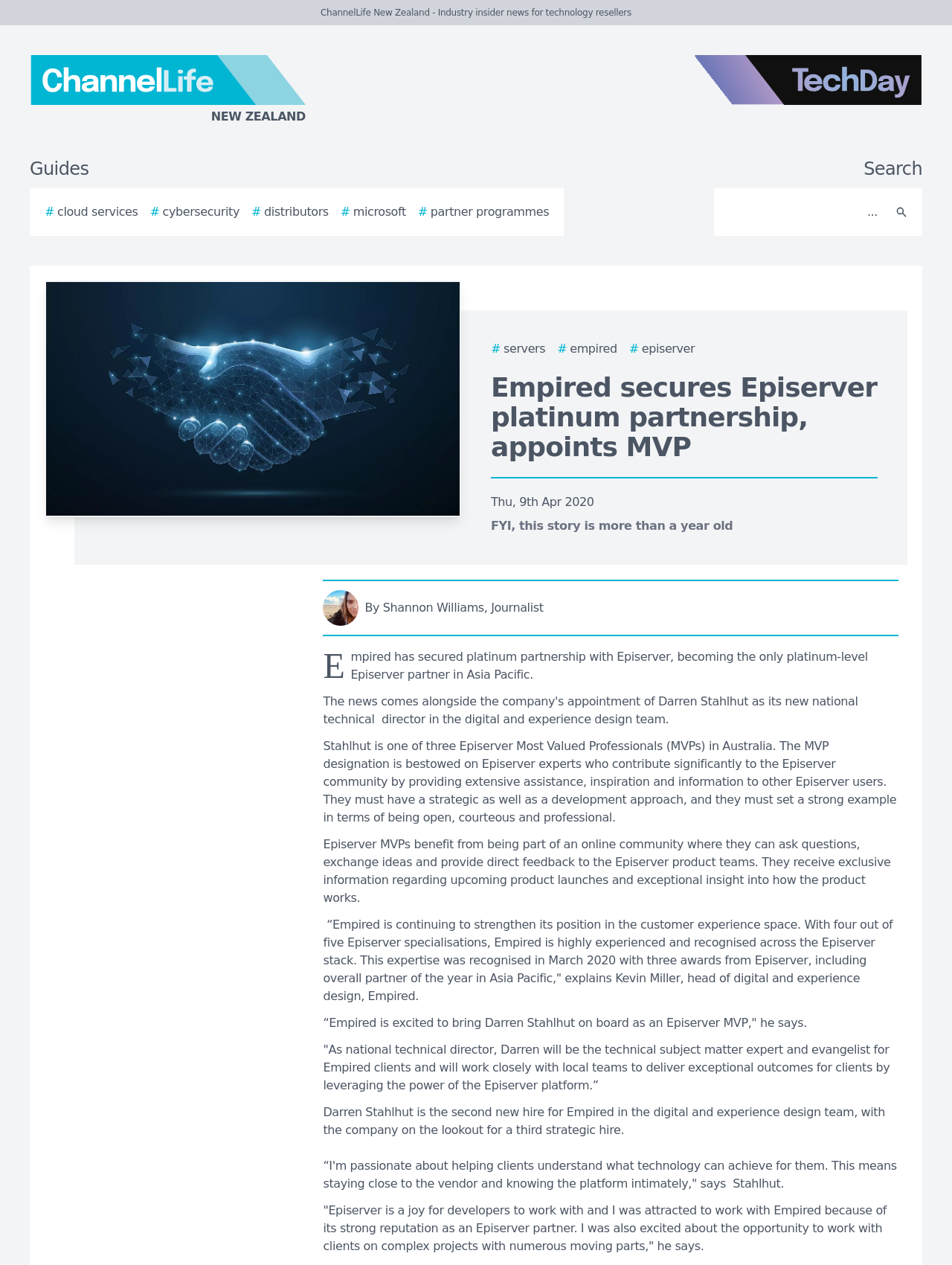Offer a detailed explanation of the webpage layout and contents.

The webpage appears to be a news article from ChannelLife New Zealand, with a prominent logo at the top left corner and a TechDay logo at the top right corner. Below the logos, there are several links to guides and categories, including cloud services, cybersecurity, and partner programs. A search bar is located at the top right corner, accompanied by a search button with a magnifying glass icon.

The main content of the article is divided into sections, with a heading that reads "Empired secures Episerver platinum partnership, appoints MVP" at the top. Below the heading, there is a date stamp indicating that the article was published on April 9th, 2020. A note below the date stamp mentions that the story is more than a year old.

The article features an image related to the story, and a section with the author's name and image. The main text of the article discusses Empired's partnership with Episerver, including quotes from Kevin Miller, head of digital and experience design at Empired, and Darren Stahlhut, the newly appointed national technical director. The article also mentions Stahlhut's background and experience as an Episerver MVP.

Throughout the article, there are several links to related topics, including servers, Empired, and Episerver. The overall layout of the webpage is clean and easy to navigate, with clear headings and concise text.